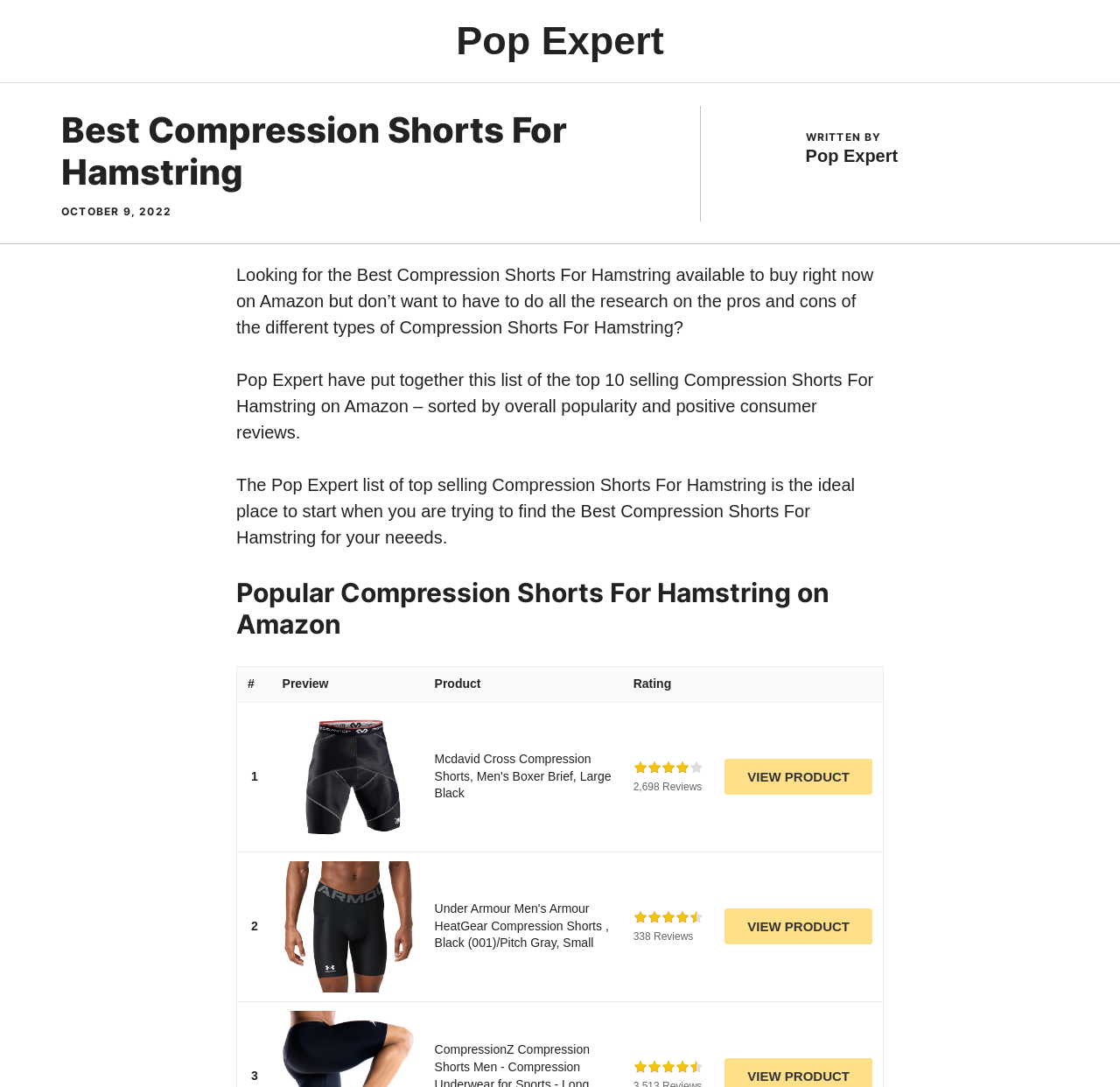Respond with a single word or phrase to the following question:
How many compression shorts are listed?

10